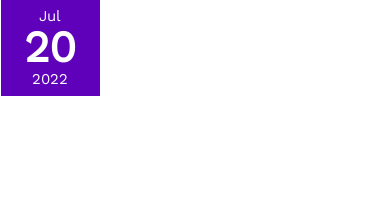What is the font style of the number '20'?
Please look at the screenshot and answer using one word or phrase.

Bold